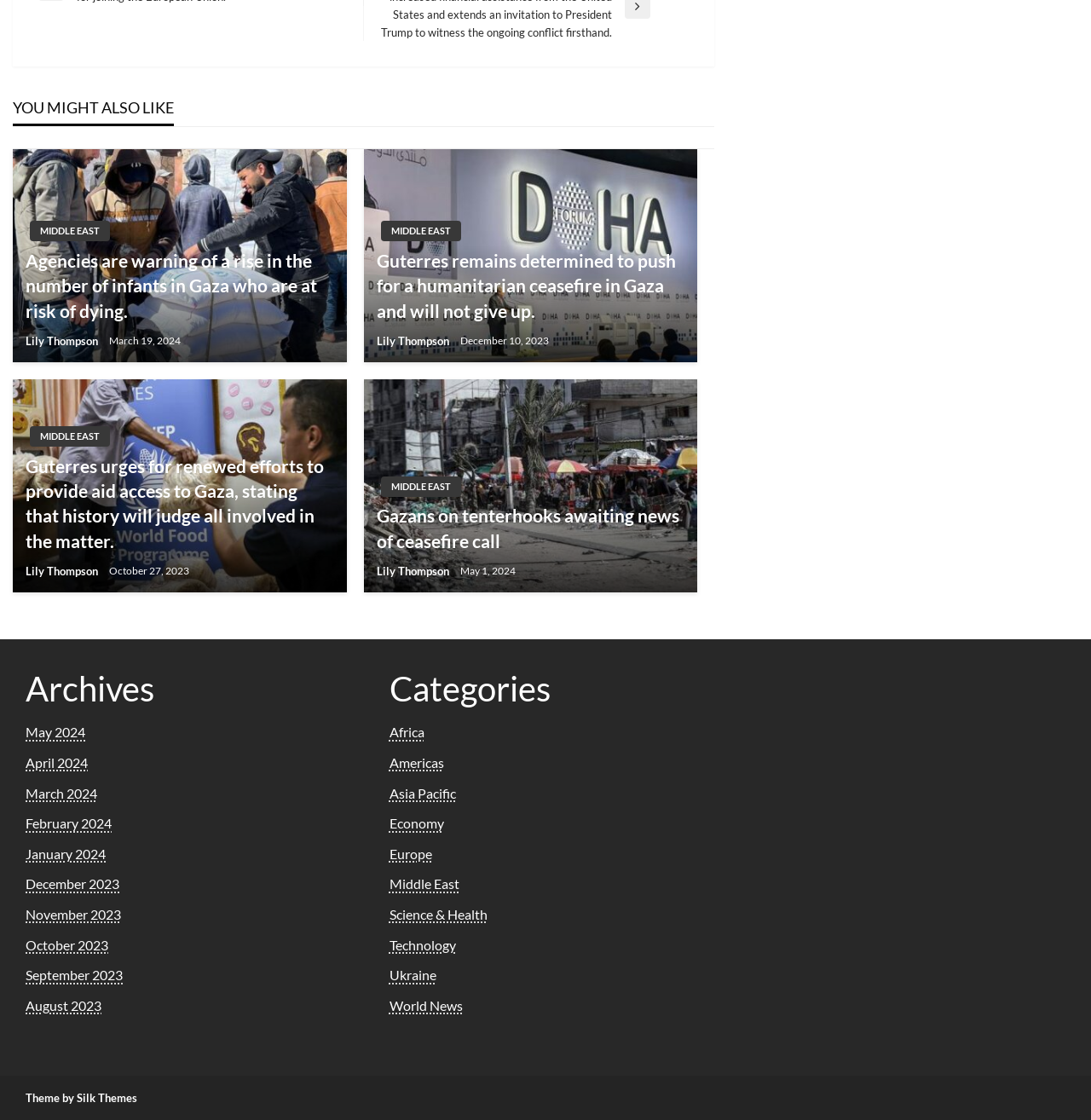Could you determine the bounding box coordinates of the clickable element to complete the instruction: "Browse archives from 'May 2024'"? Provide the coordinates as four float numbers between 0 and 1, i.e., [left, top, right, bottom].

[0.023, 0.646, 0.078, 0.661]